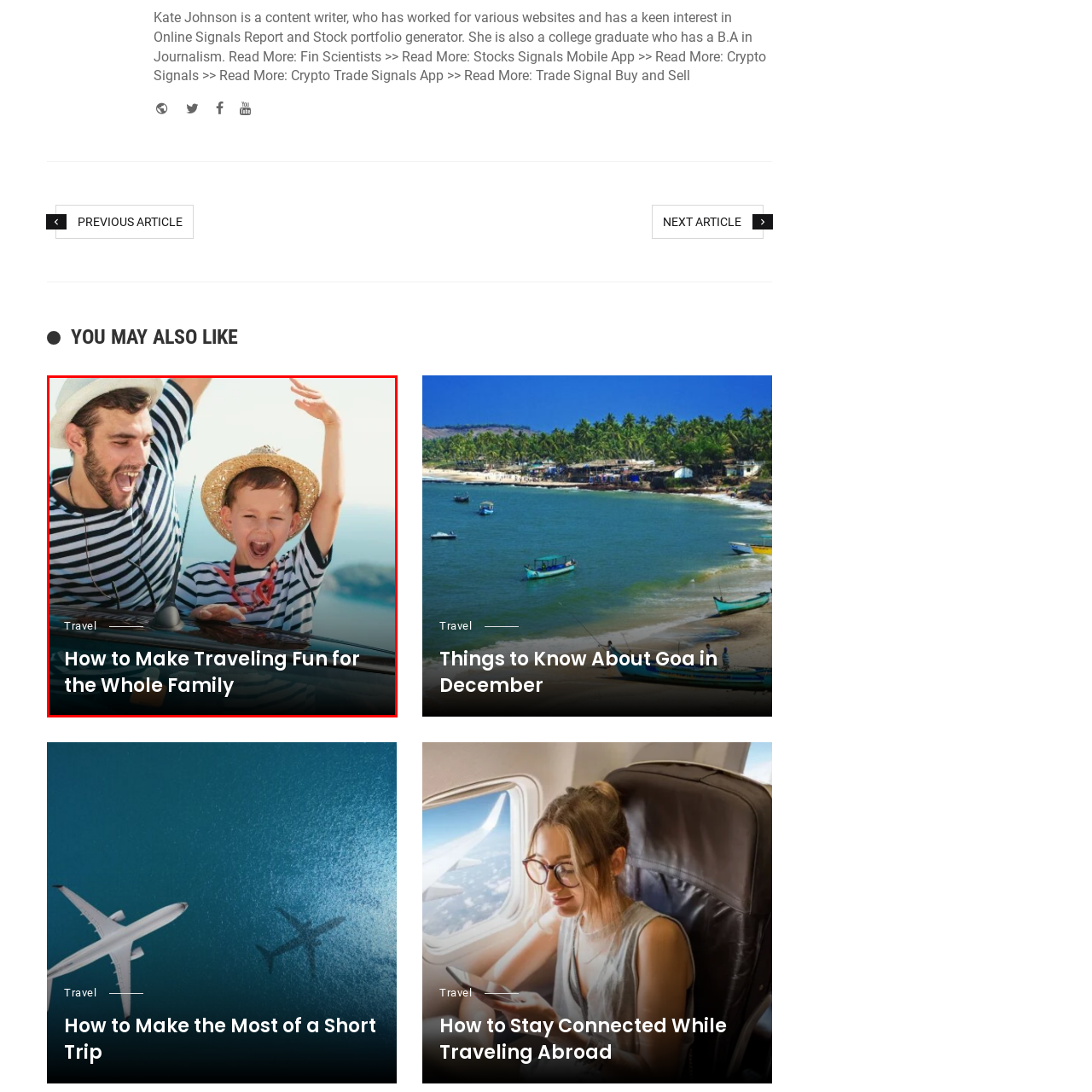Notice the image within the red frame, What is the theme of the accompanying article?
 Your response should be a single word or phrase.

How to Make Traveling Fun for the Whole Family